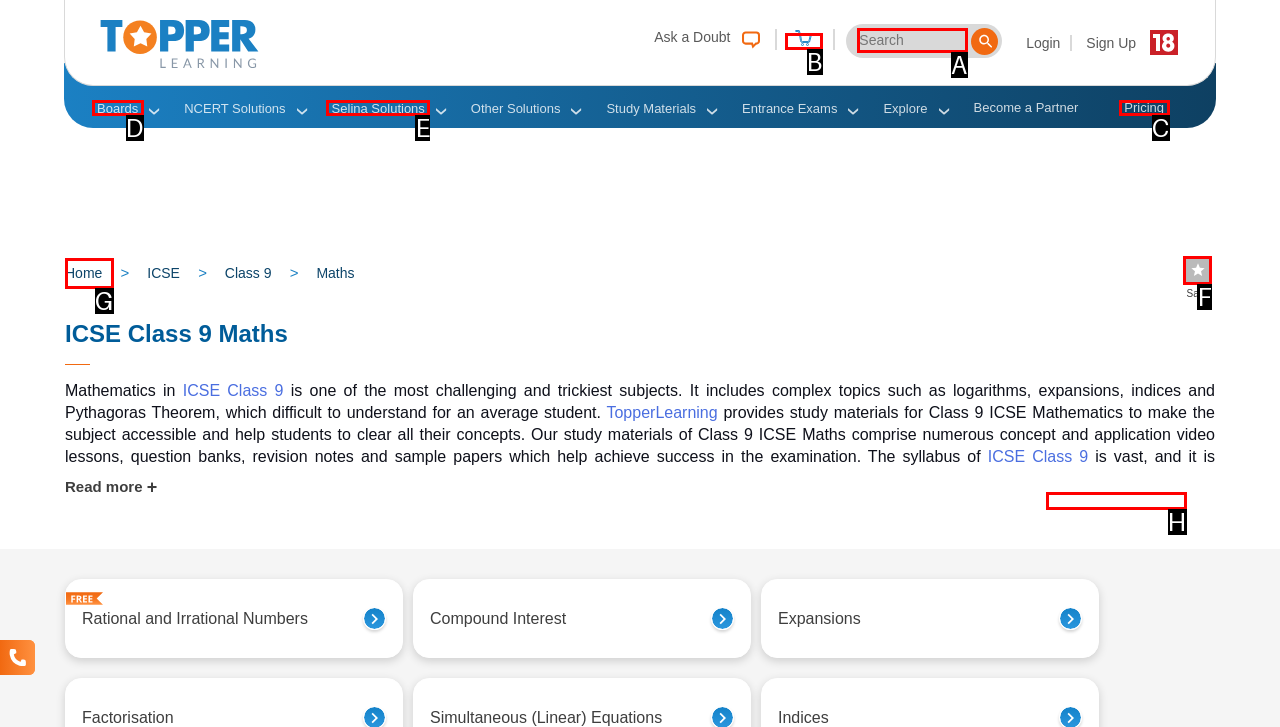Choose the letter that best represents the description: ICSE Class 9 Tests. Answer with the letter of the selected choice directly.

H